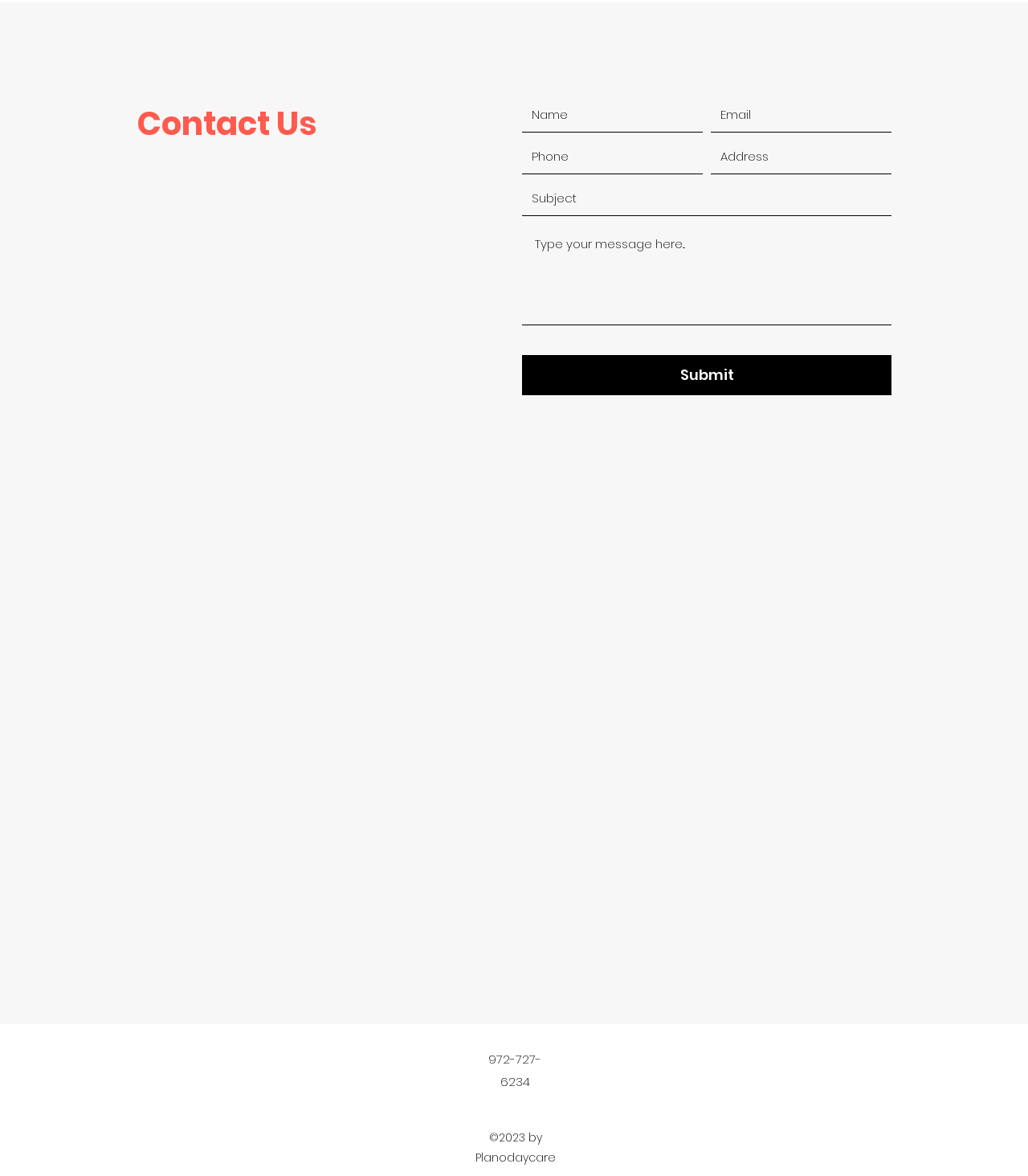Locate the bounding box coordinates of the UI element described by: "placeholder="Type your message here..."". The bounding box coordinates should consist of four float numbers between 0 and 1, i.e., [left, top, right, bottom].

[0.508, 0.191, 0.867, 0.277]